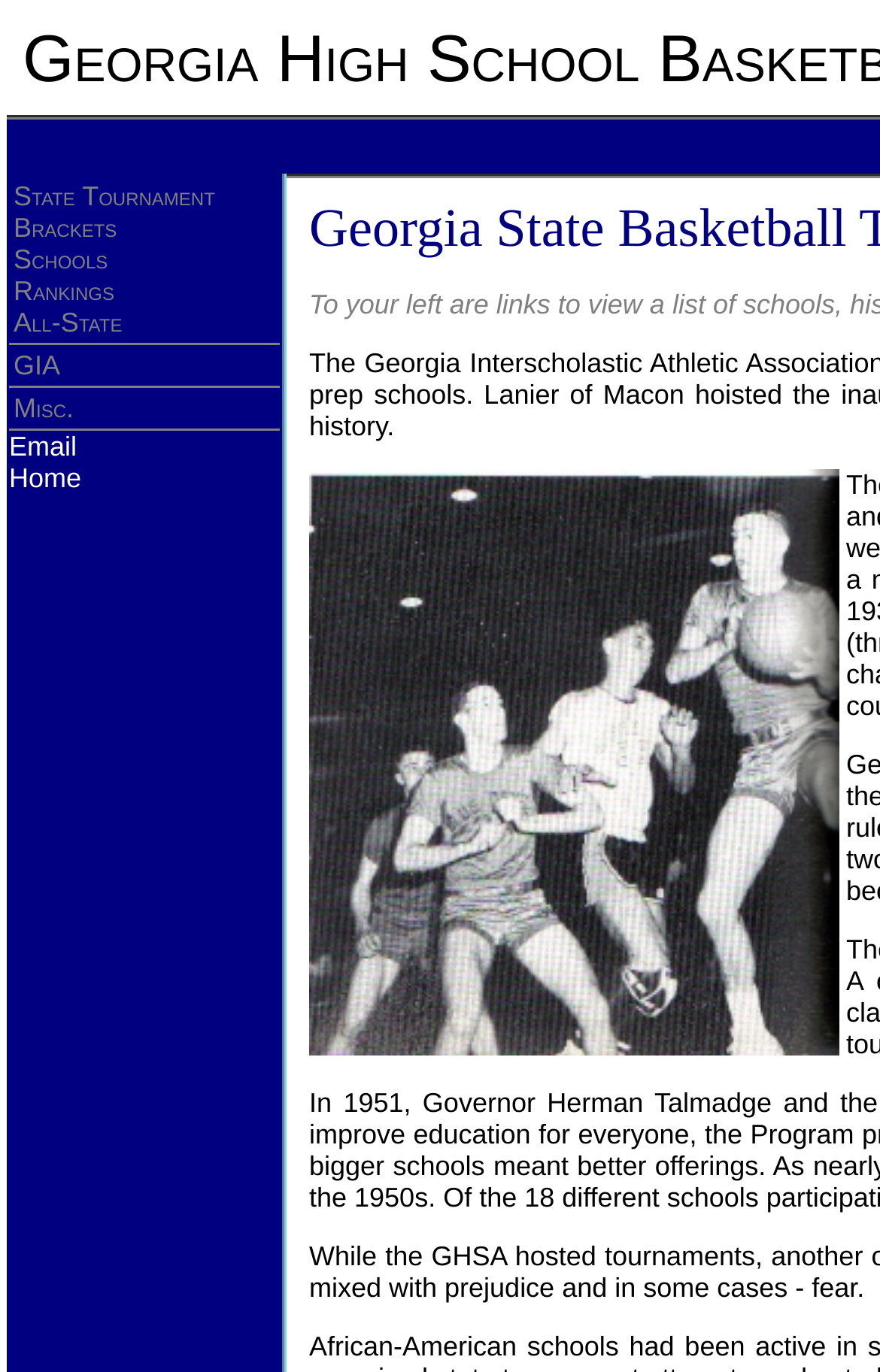What are the main navigation links on this webpage?
From the image, provide a succinct answer in one word or a short phrase.

State Tournament, Brackets, Schools, Rankings, All-State, GIA, Misc.